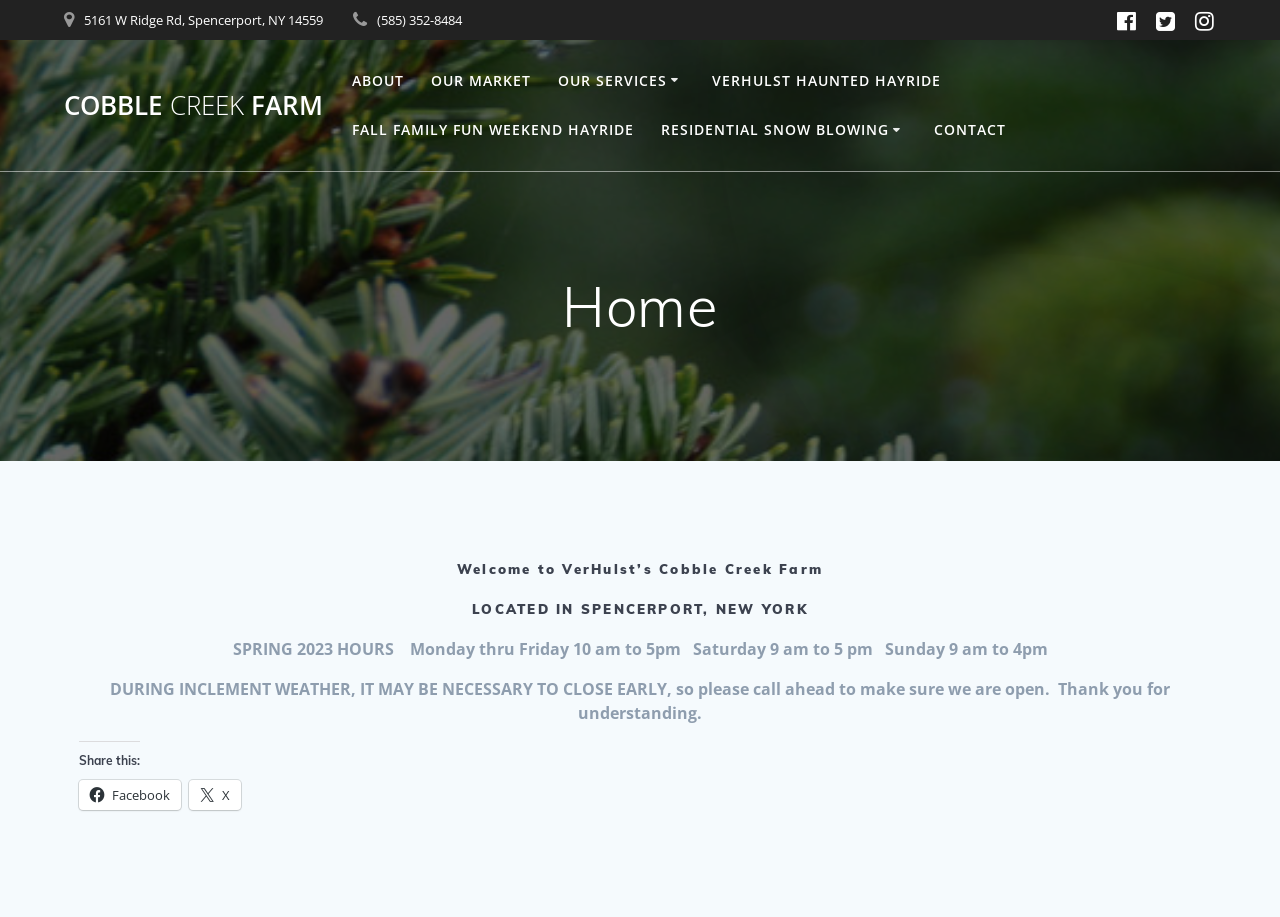What social media platform can you share Cobble Creek Farm on?
Based on the image, provide your answer in one word or phrase.

Facebook